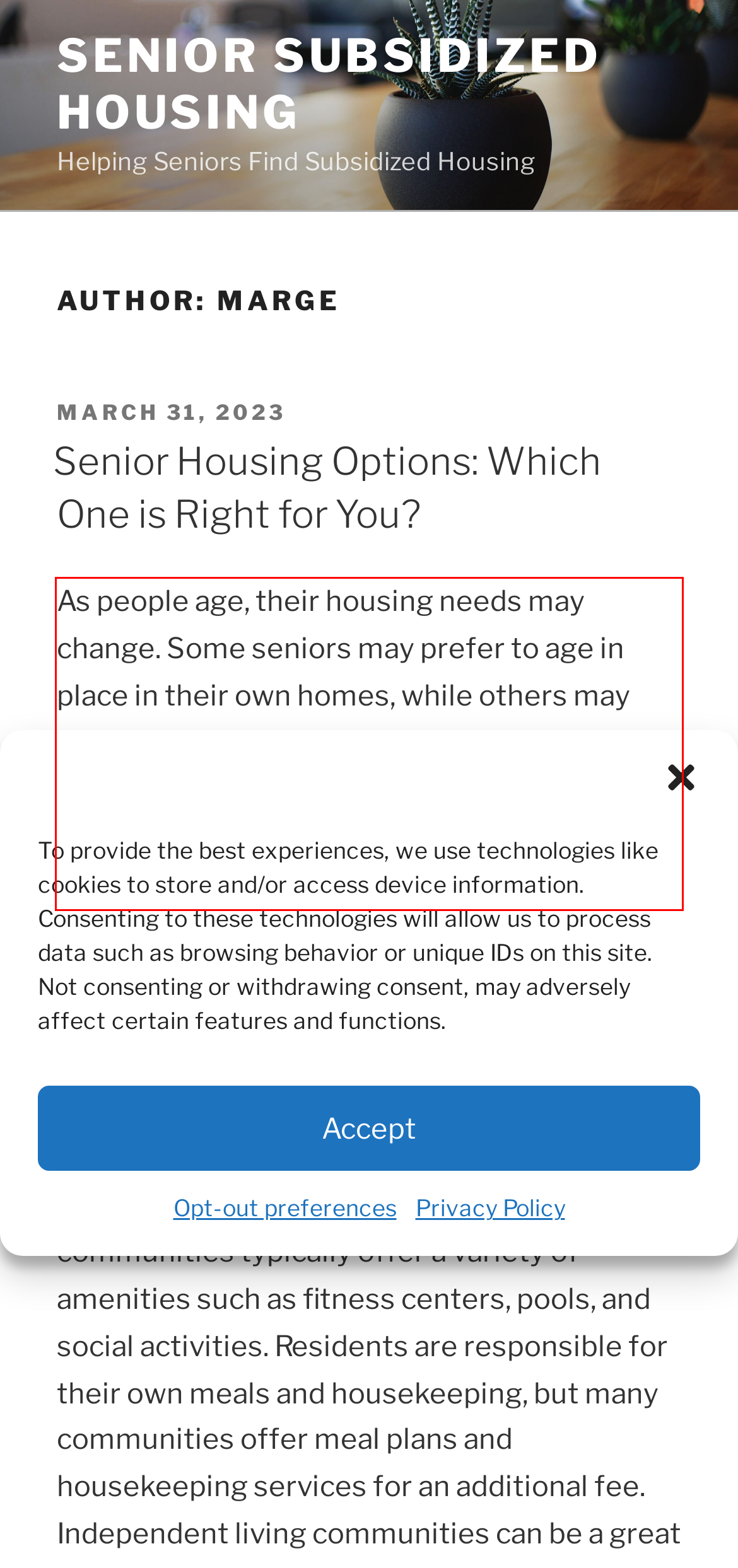Please perform OCR on the text content within the red bounding box that is highlighted in the provided webpage screenshot.

As people age, their housing needs may change. Some seniors may prefer to age in place in their own homes, while others may require more support and assistance as they age. Fortunately, there are a variety of senior housing options available to meet the unique needs of older adults.